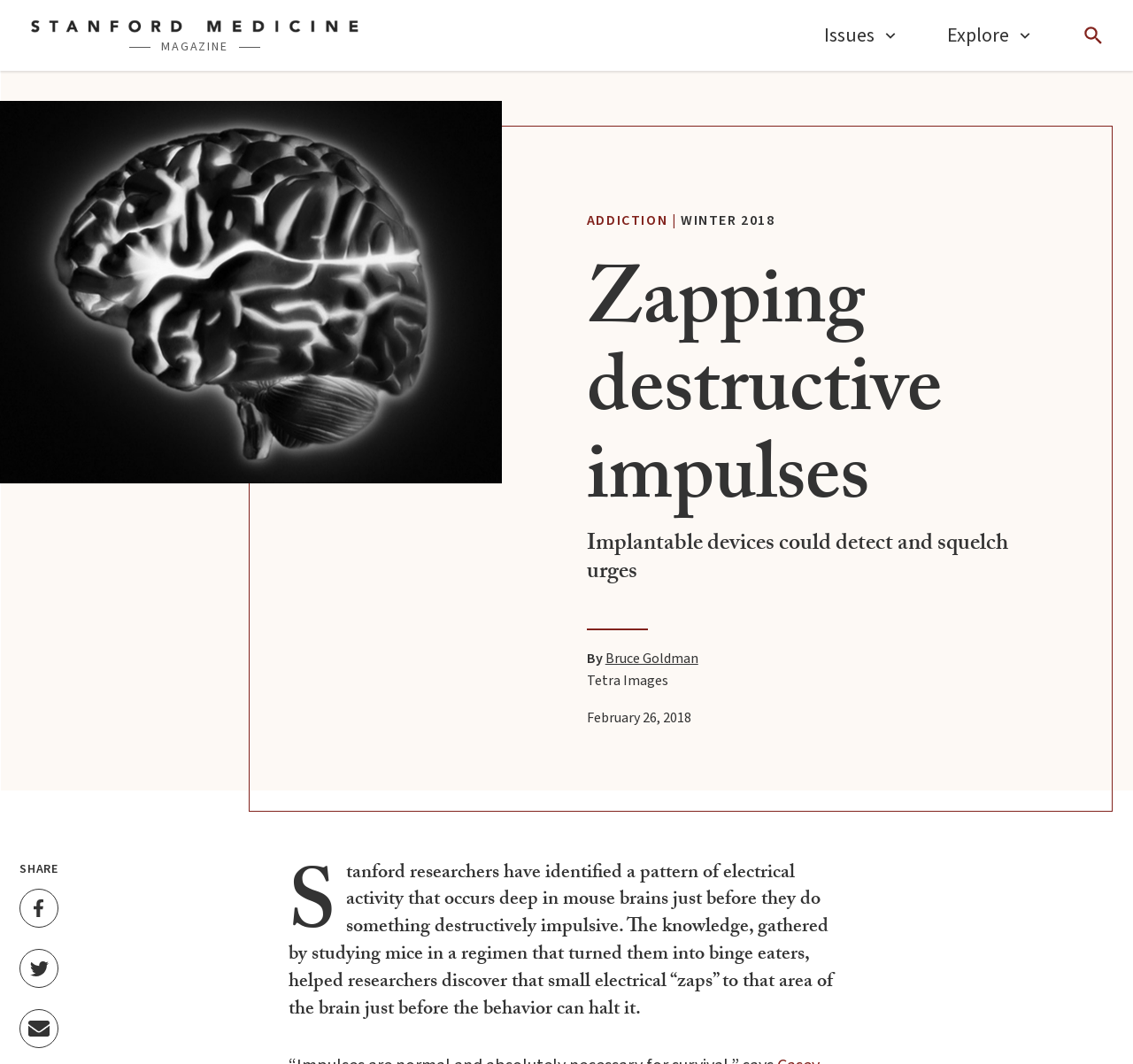Look at the image and answer the question in detail:
What is the name of the institution mentioned in the logo?

The logo at the top left corner of the webpage consists of two images, 'Stanford' and 'Medicine', which suggests that the institution mentioned is Stanford Medicine.